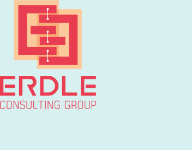What is the font style of 'CONSULTING GROUP'?
Provide a short answer using one word or a brief phrase based on the image.

Lighter font